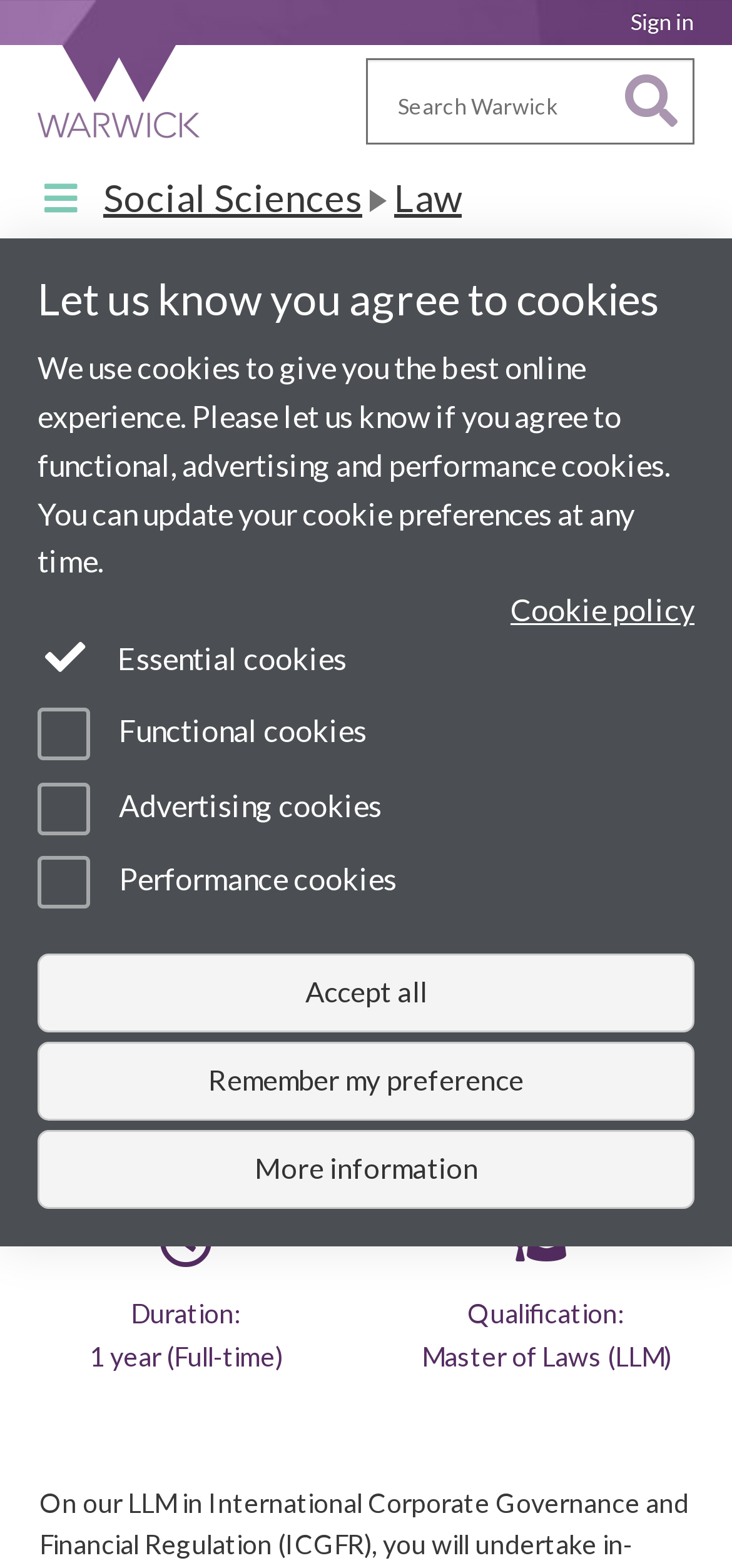What is the duration of the LLM International Corporate Governance and Financial Regulation course?
Look at the image and provide a short answer using one word or a phrase.

1 year (Full-time)